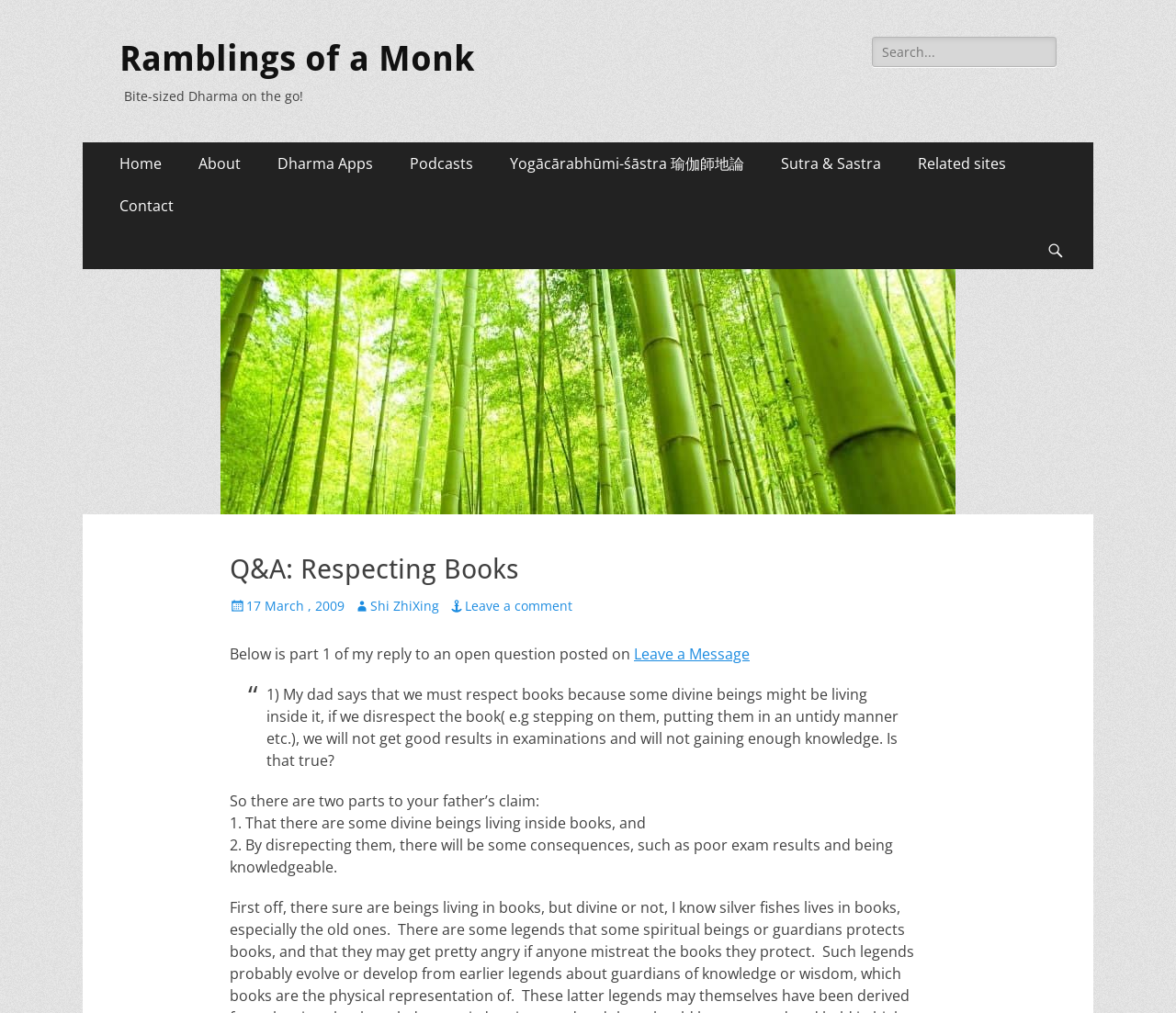Bounding box coordinates are to be given in the format (top-left x, top-left y, bottom-right x, bottom-right y). All values must be floating point numbers between 0 and 1. Provide the bounding box coordinate for the UI element described as: patatrak05@tiscali.it

None